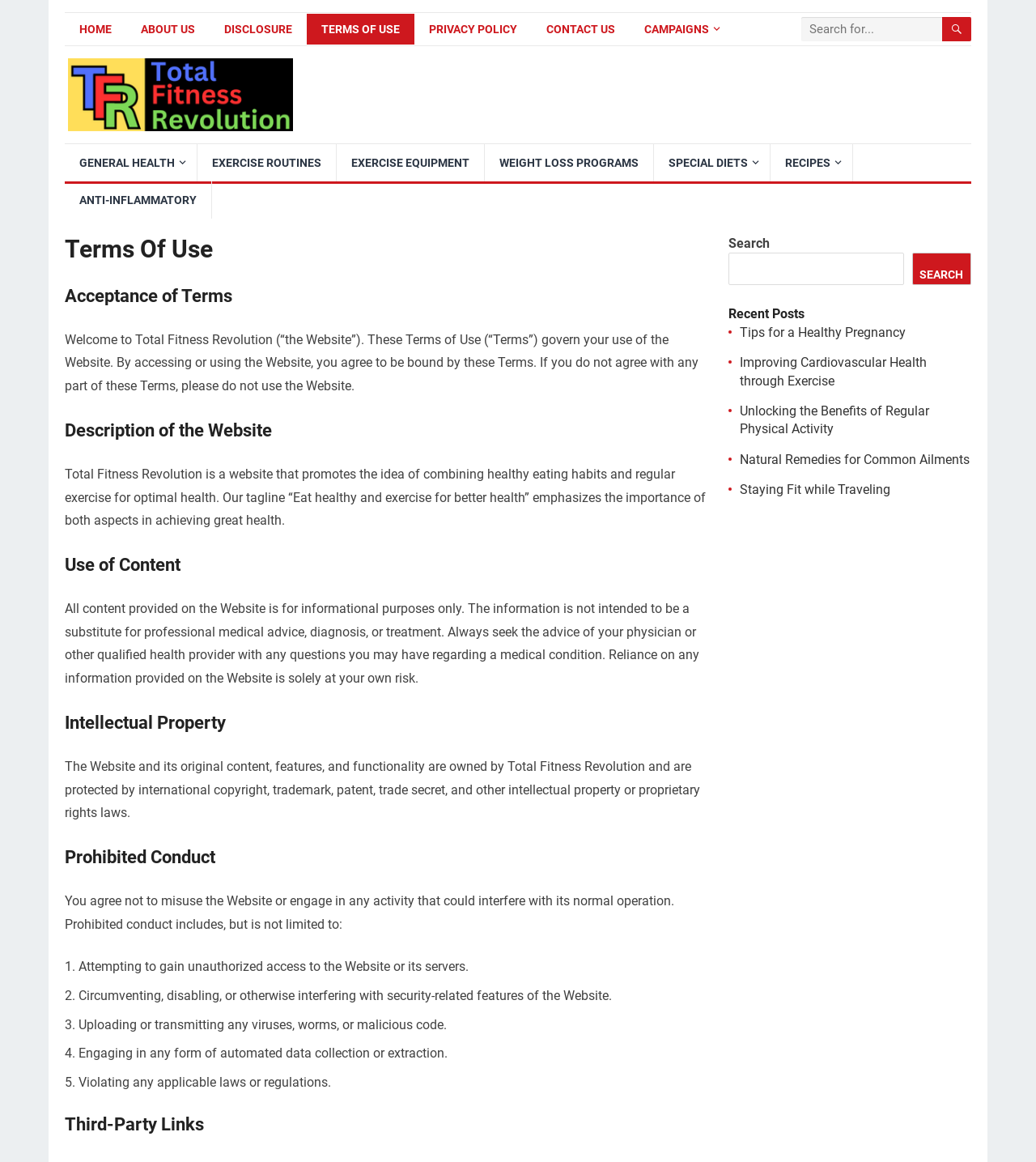Determine the bounding box coordinates of the section to be clicked to follow the instruction: "Explore RECIPES". The coordinates should be given as four float numbers between 0 and 1, formatted as [left, top, right, bottom].

[0.744, 0.124, 0.823, 0.156]